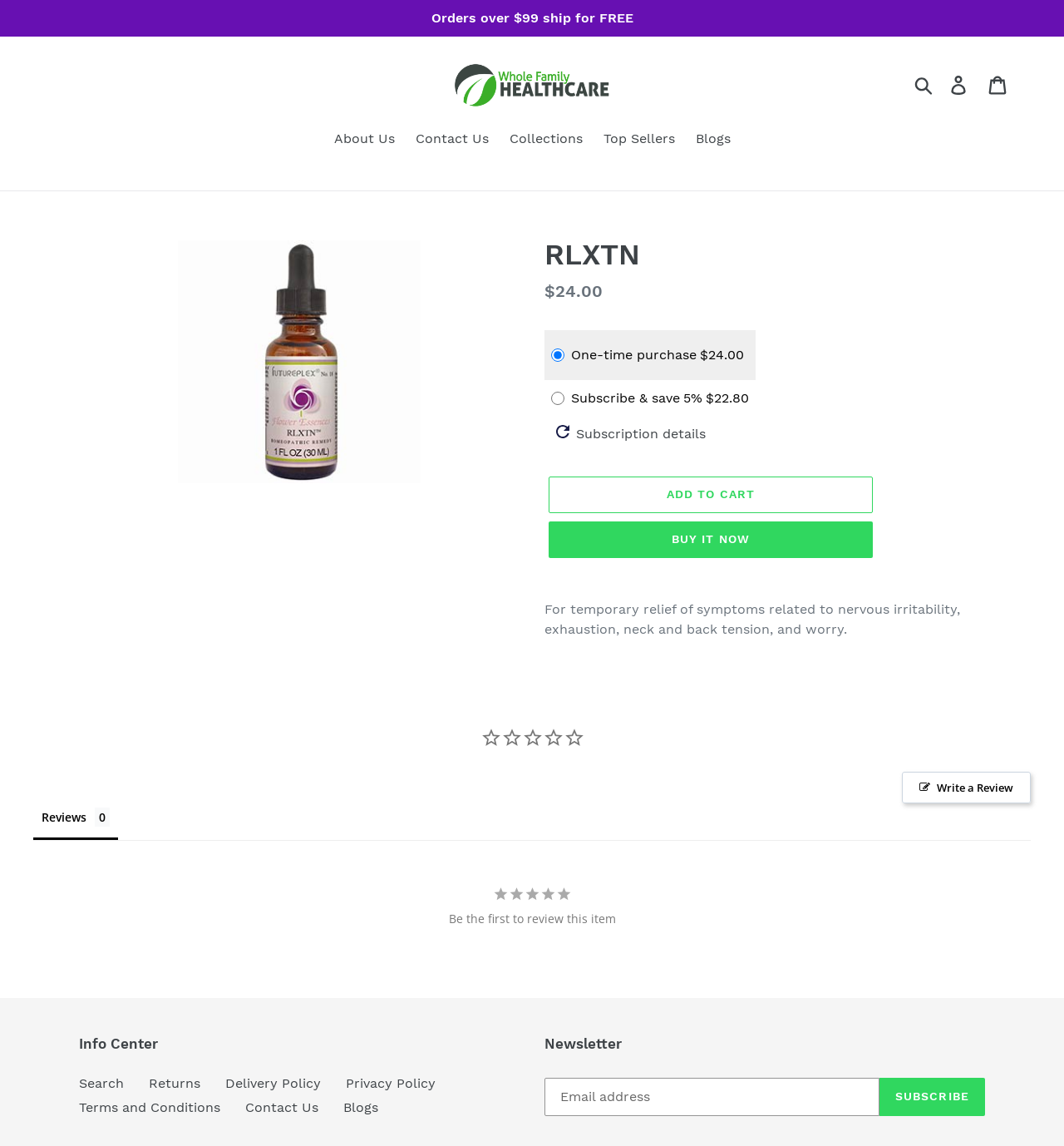Provide a short answer to the following question with just one word or phrase: What is the purpose of the 'WRITE A REVIEW' button?

To write a review